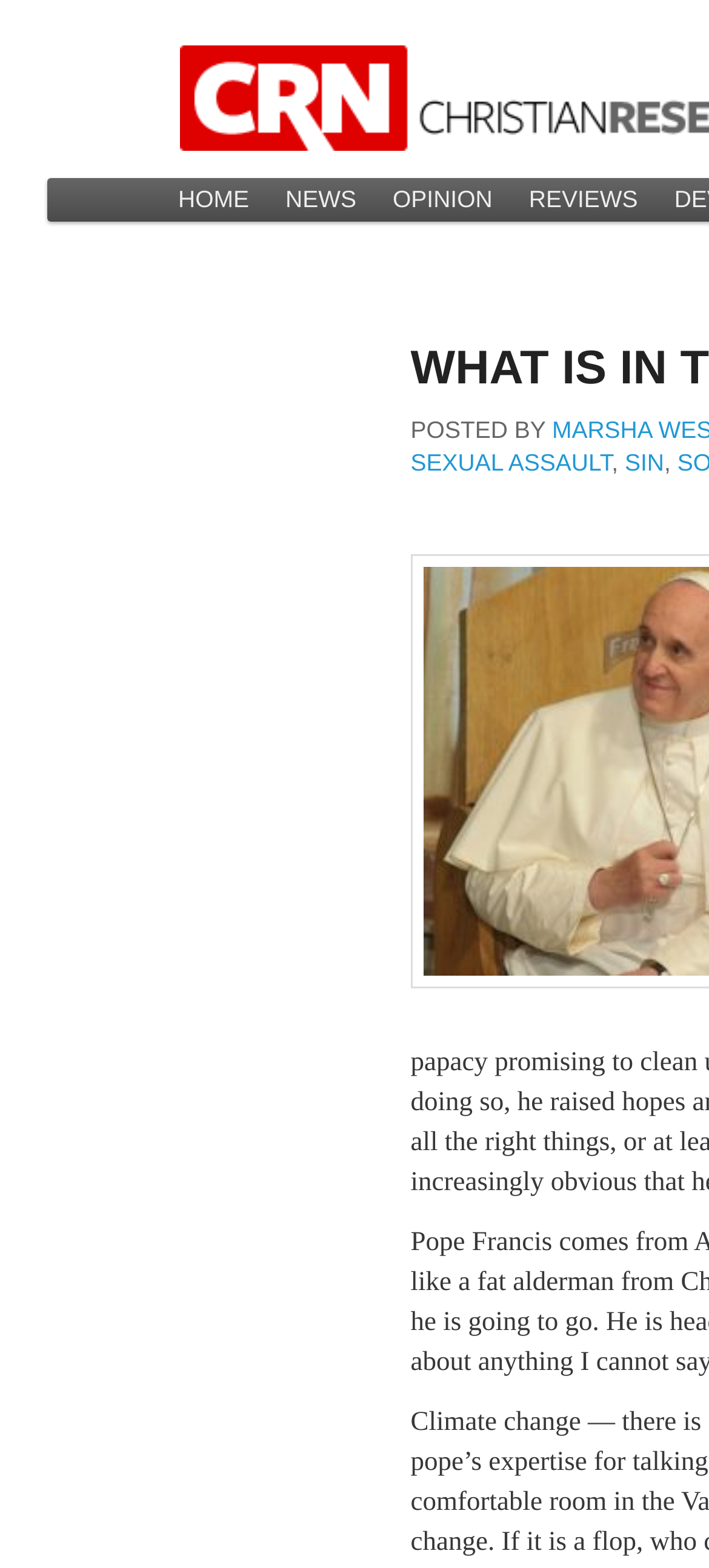Give a one-word or short phrase answer to the question: 
Is there a secondary content section?

Yes